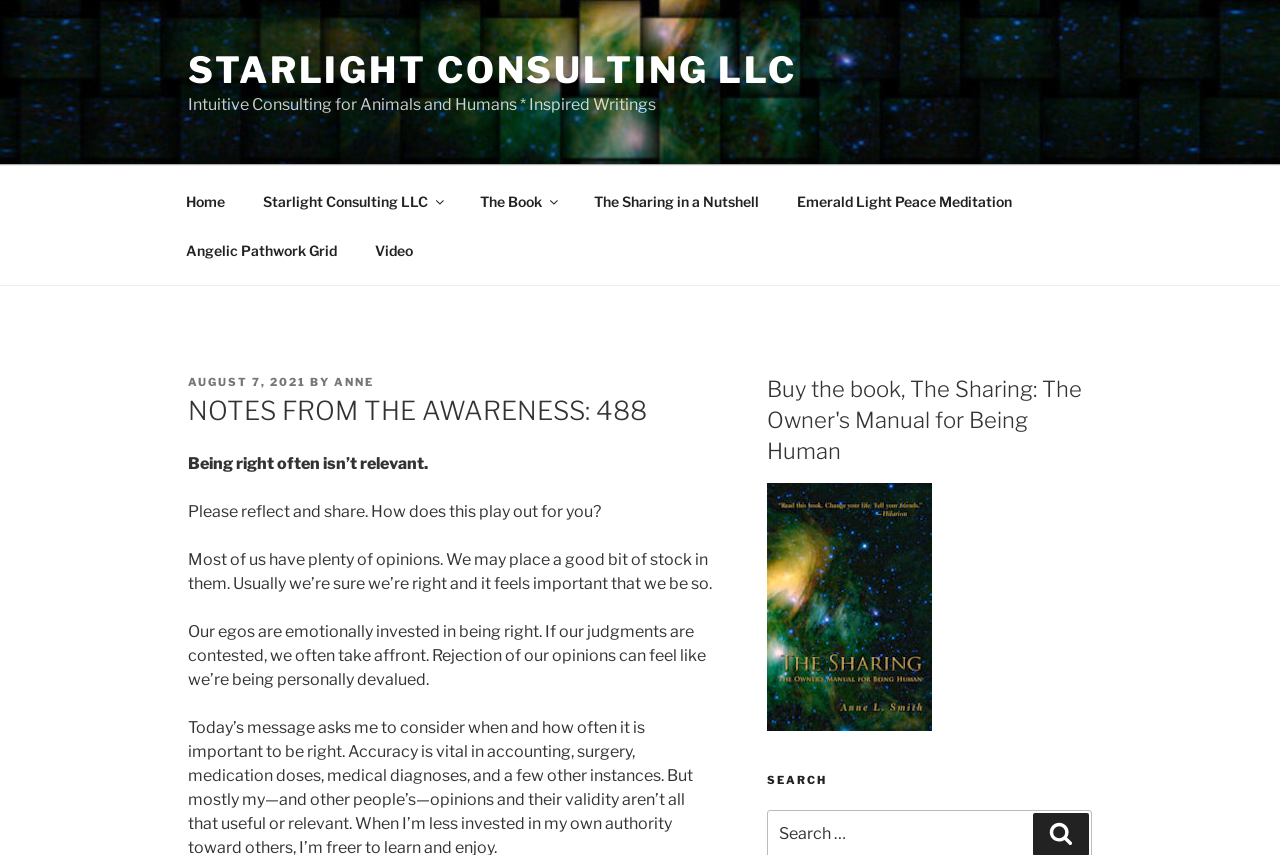Who is the author of the article?
Give a thorough and detailed response to the question.

The author of the article can be found in the link 'ANNE' which is located below the 'BY' text.